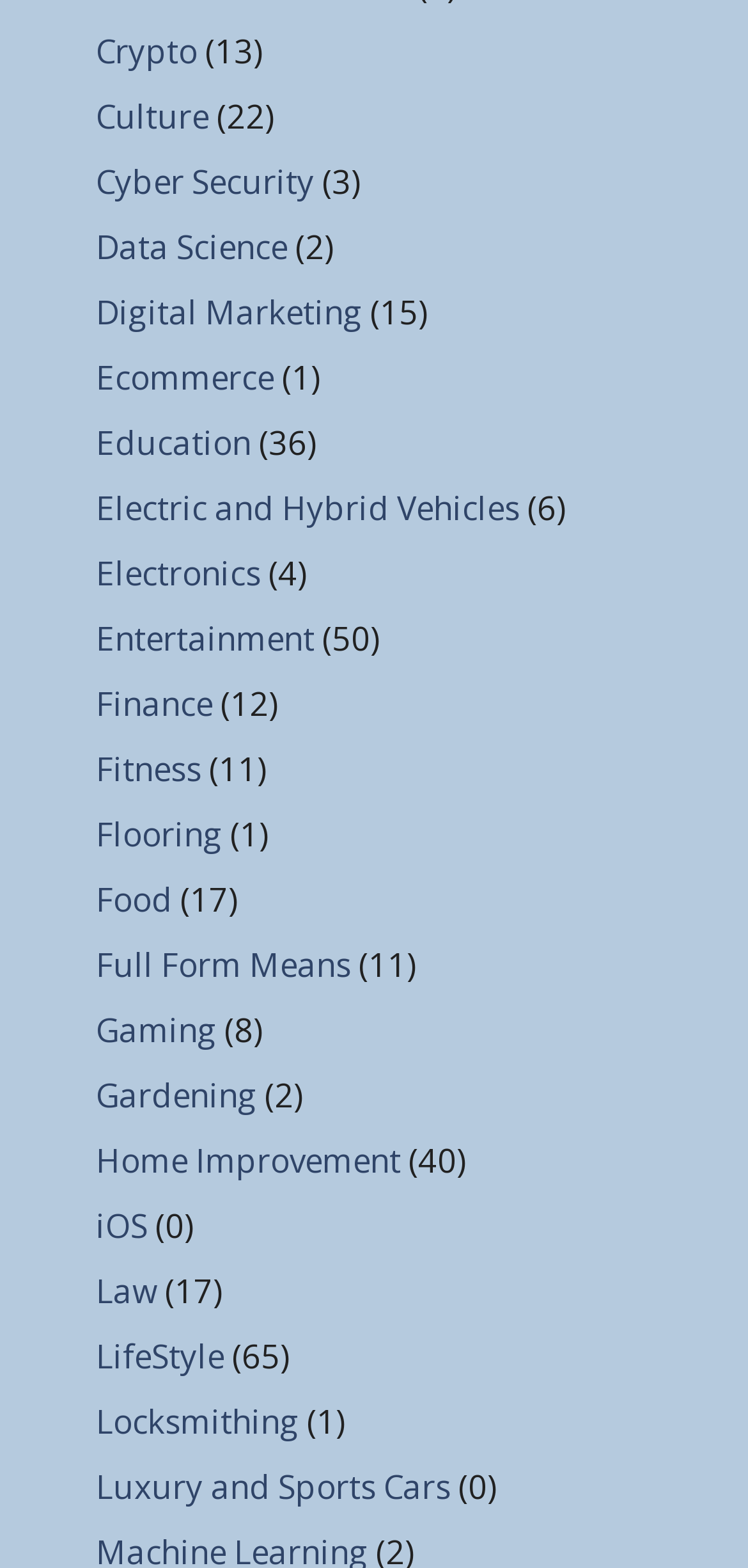Is there a category related to vehicles?
Look at the image and respond with a one-word or short phrase answer.

Yes